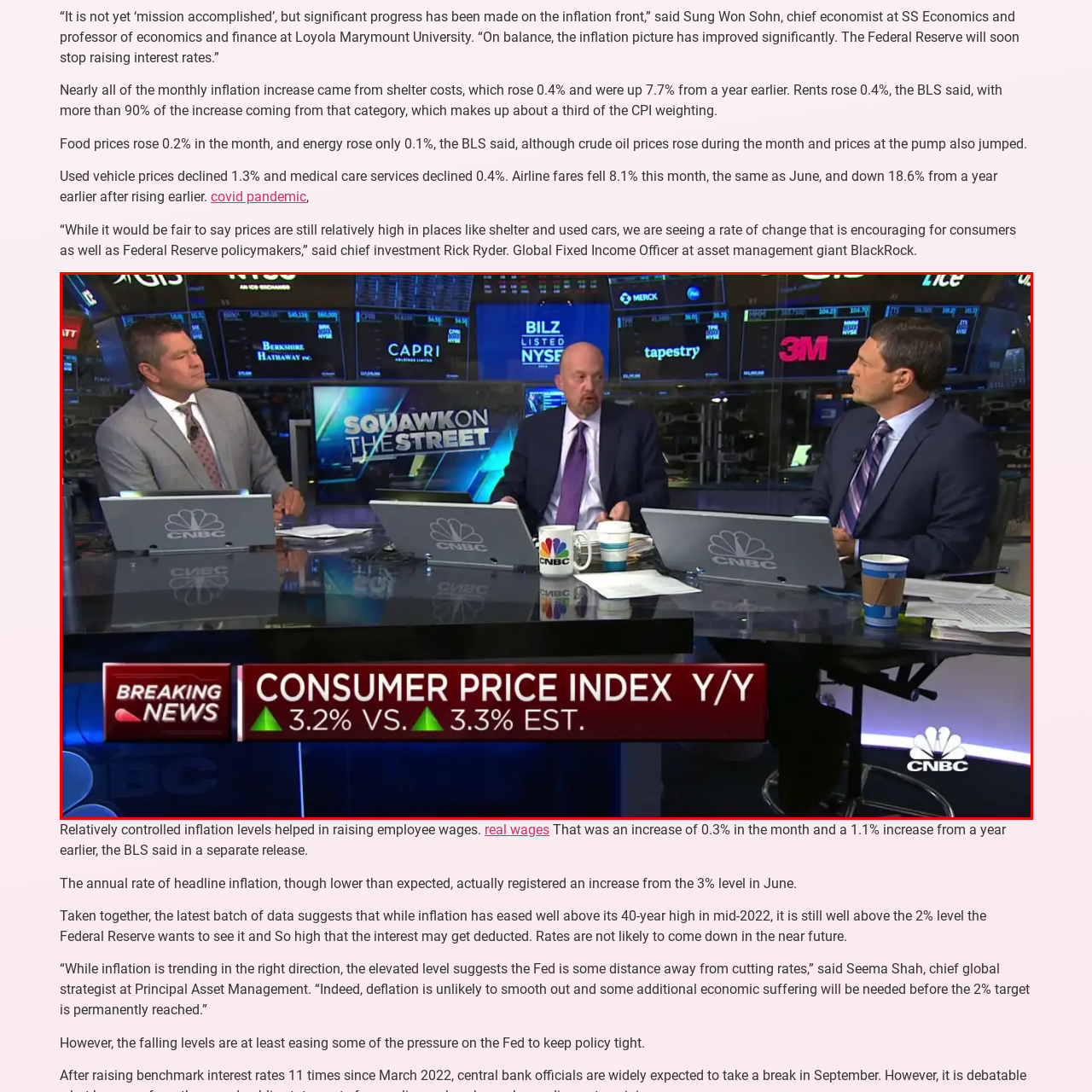Carefully examine the image inside the red box and generate a detailed caption for it.

In this dynamic scene from CNBC's "Squawk on the Street," the crew is engaged in a lively discussion regarding the latest Consumer Price Index (CPI) report. The breaking news banner highlights a year-over-year inflation rate increase of 3.2%, falling short of the estimated 3.3%. 

The image captures three analysts seated at a modern broadcast table, with multiple screens displaying financial information and data behind them. One analyst, animatedly explaining the data, sits center, adorned in a suit with a light purple tie. On either side, two other analysts listen attentively, ready to contribute to the discussion. A variety of coffee cups and papers scattered on the table suggest an engaging and focused atmosphere. 

This segment emphasizes the ongoing economic discussions around inflation, showcasing the importance of real-time data analysis for consumers and policymakers alike.